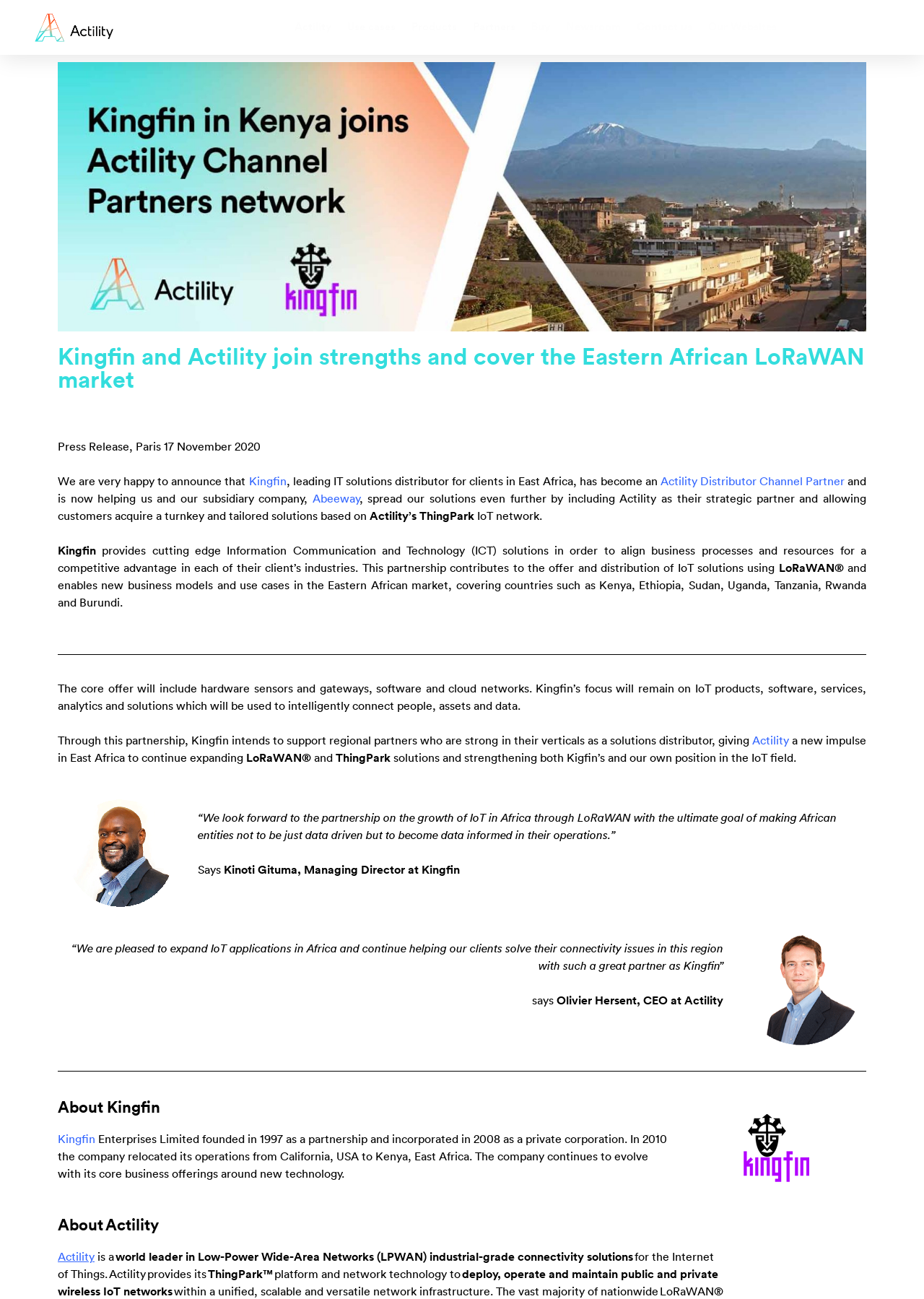What is ThingPark?
Answer the question in as much detail as possible.

According to the webpage, ThingPark is mentioned as Actility’s IoT network. It is part of the solutions that Kingfin will be offering to its clients in the Eastern African market. ThingPark is also mentioned as a platform and network technology that Actility provides to deploy, operate and maintain public and private wireless IoT networks.